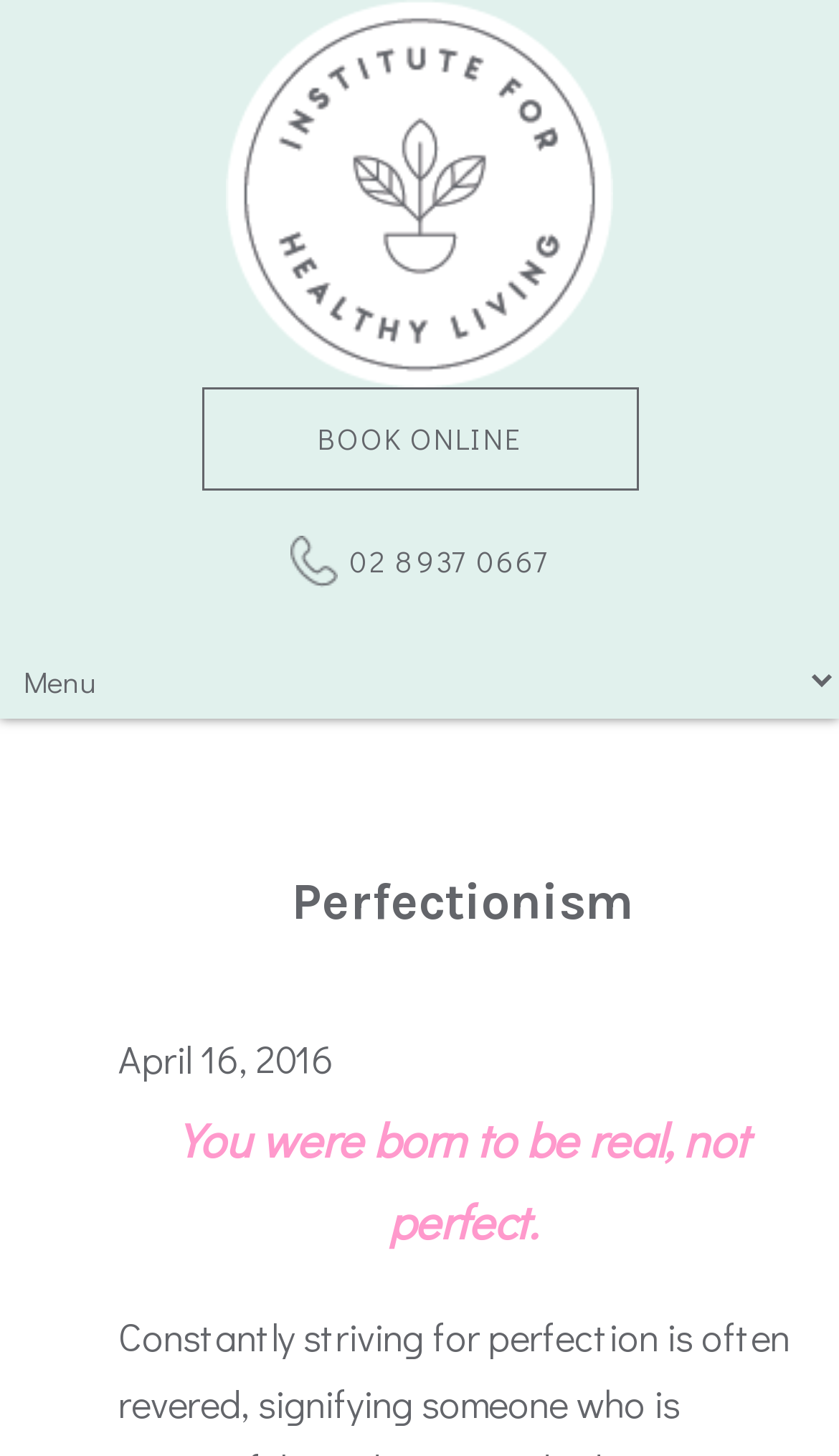Specify the bounding box coordinates (top-left x, top-left y, bottom-right x, bottom-right y) of the UI element in the screenshot that matches this description: Book Online

[0.24, 0.266, 0.76, 0.337]